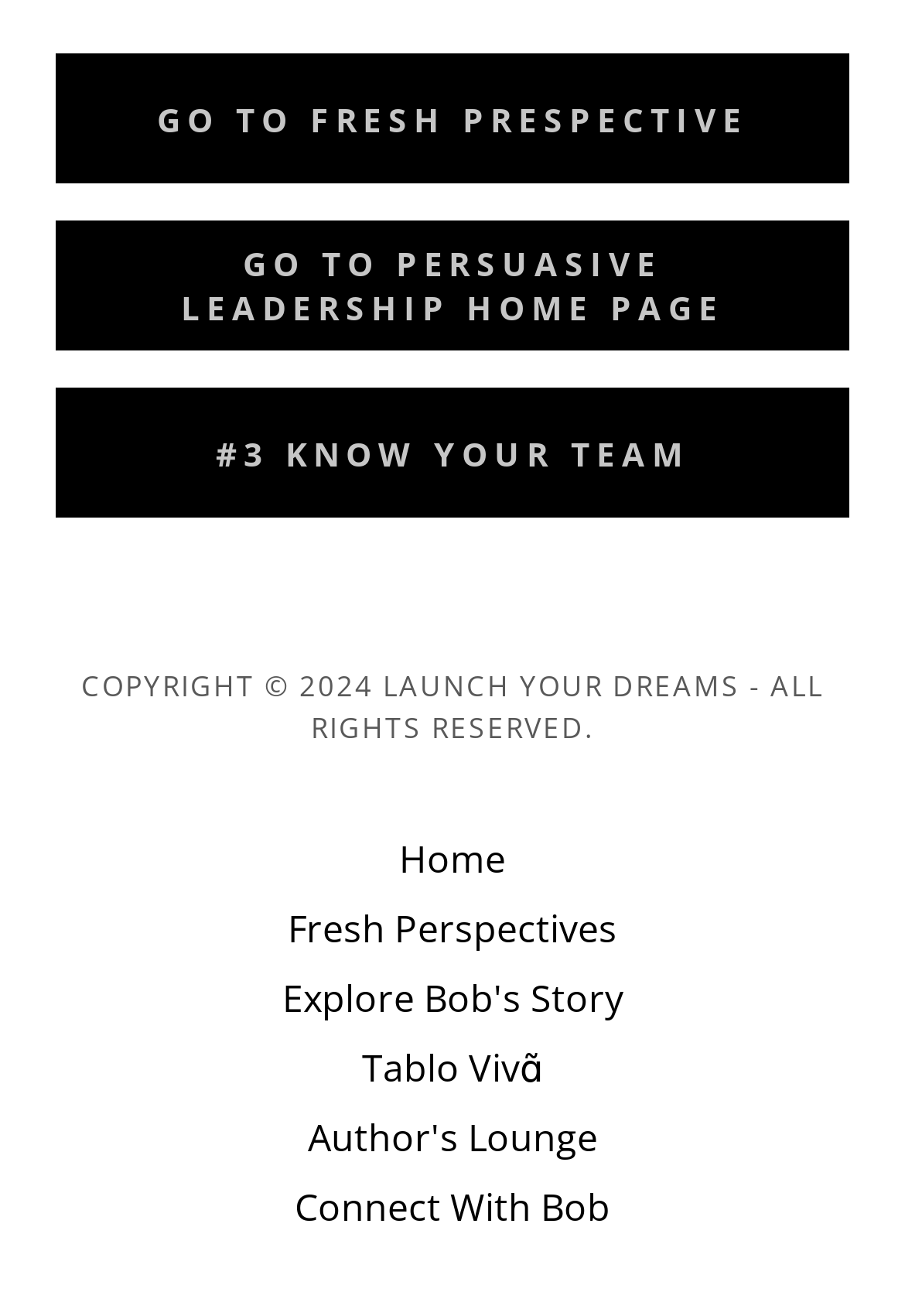Show the bounding box coordinates of the element that should be clicked to complete the task: "know your team".

[0.062, 0.295, 0.938, 0.394]